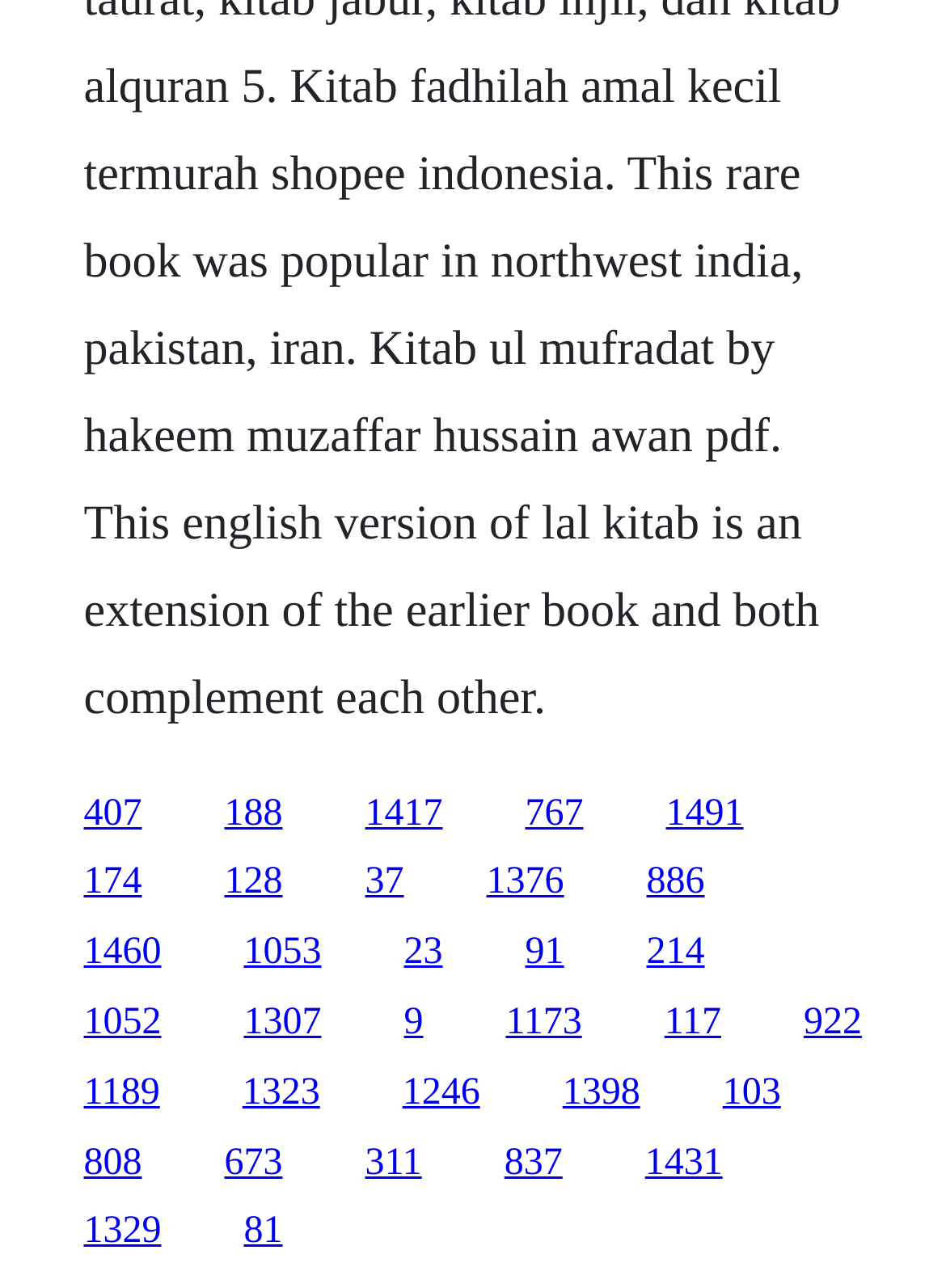Respond to the question below with a single word or phrase:
How many links are on the webpage?

25